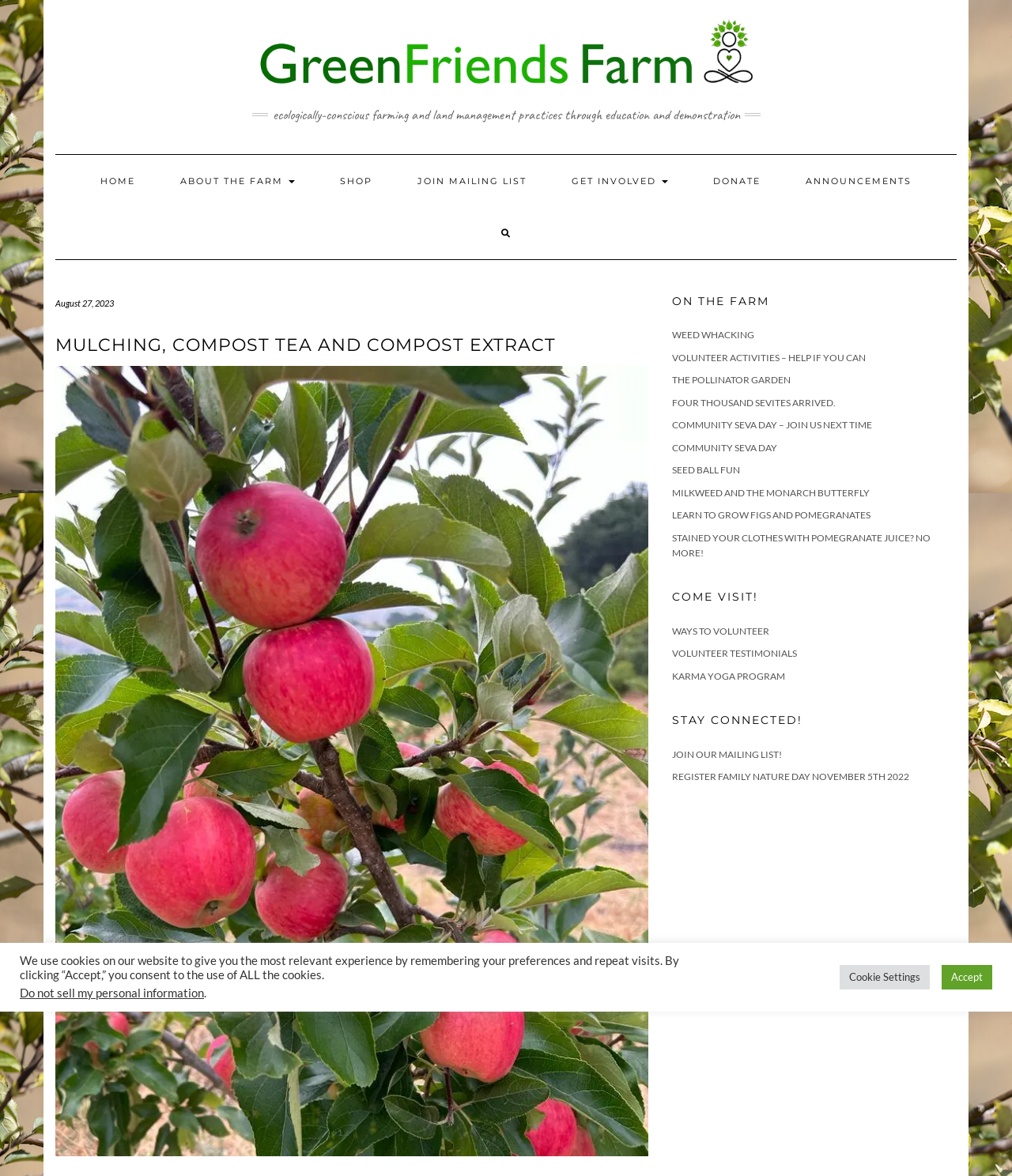Identify the bounding box coordinates for the UI element described as: "Home". The coordinates should be provided as four floats between 0 and 1: [left, top, right, bottom].

[0.078, 0.131, 0.155, 0.176]